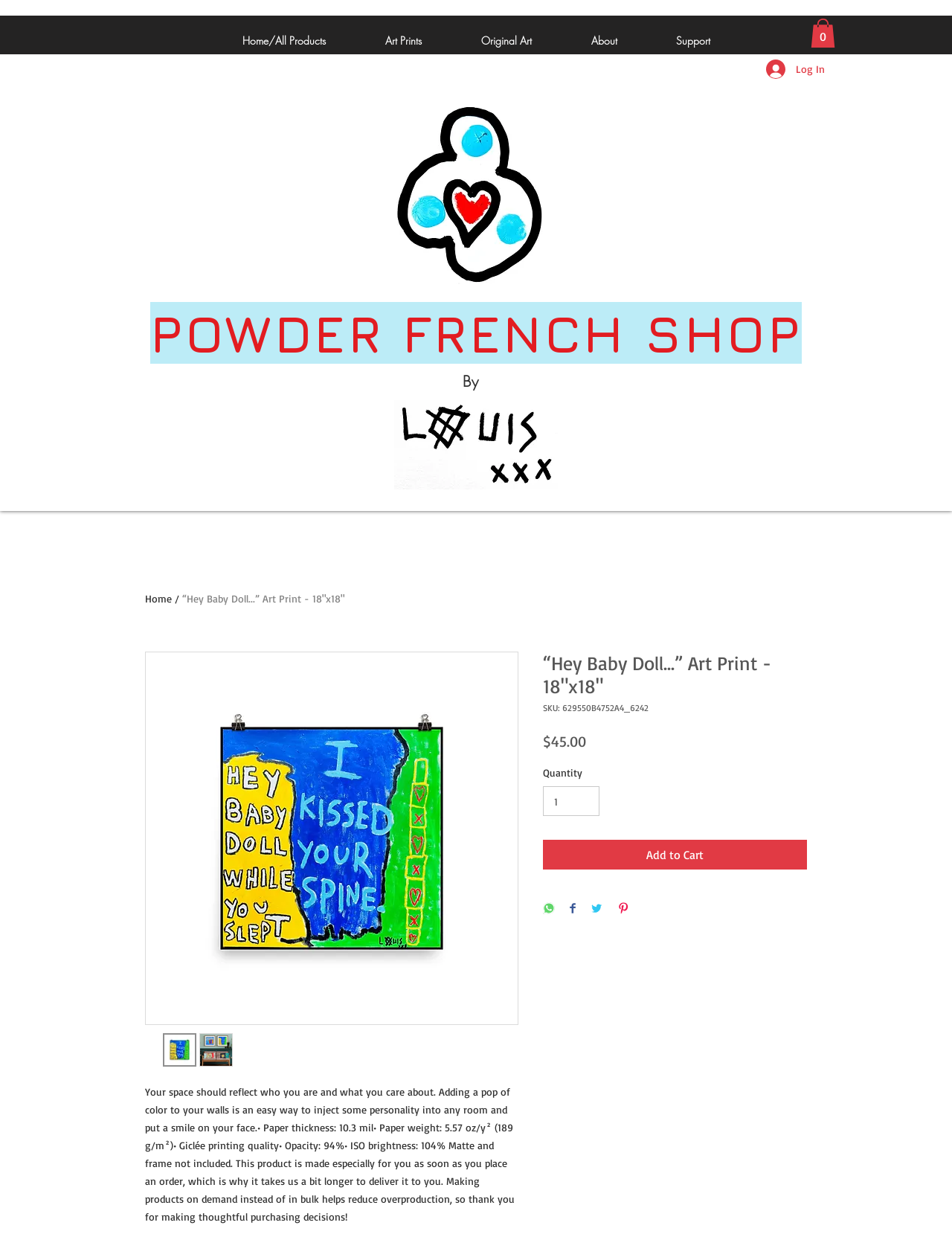Please identify the bounding box coordinates of the area that needs to be clicked to fulfill the following instruction: "Select the English language."

None